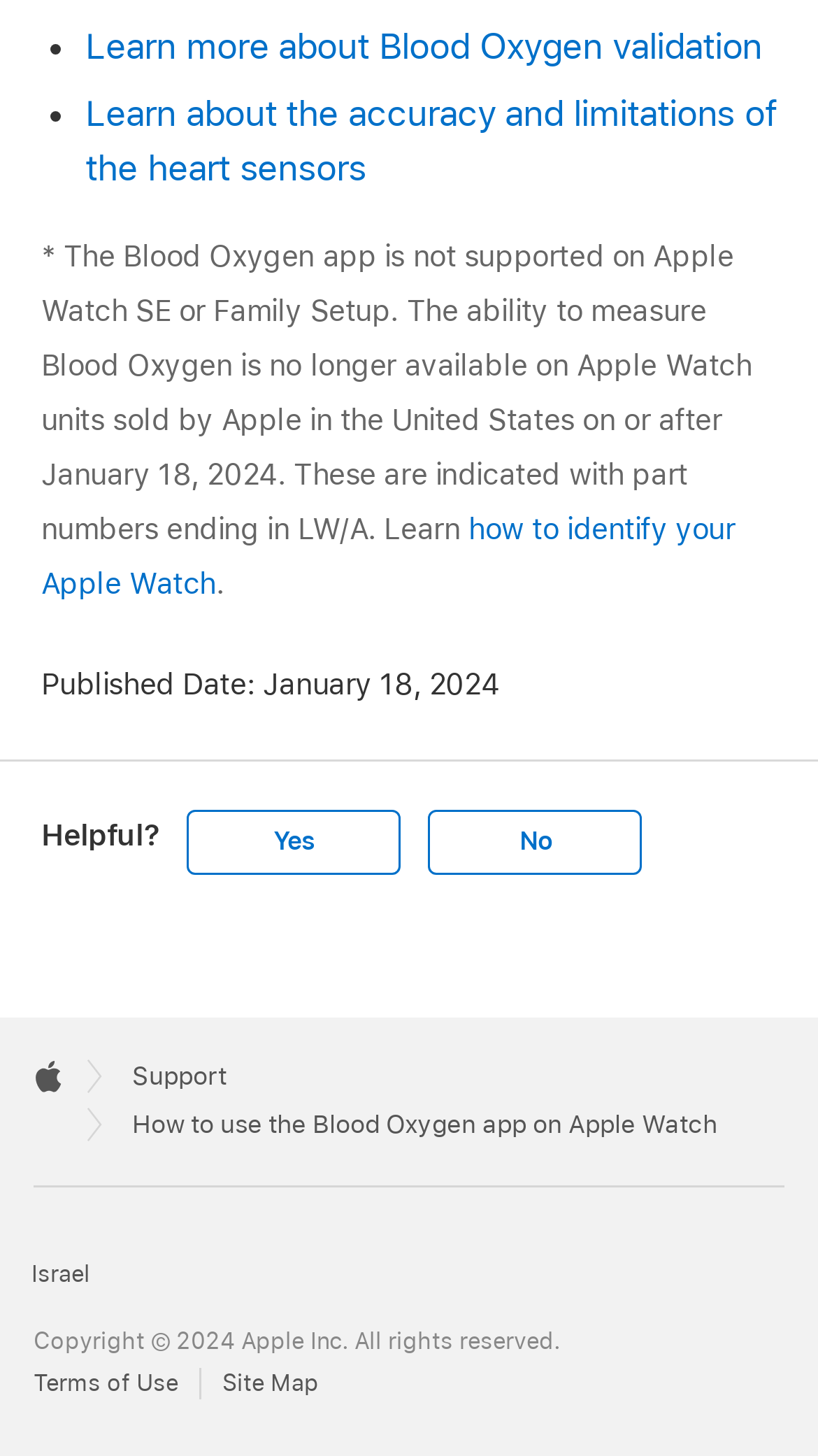Please pinpoint the bounding box coordinates for the region I should click to adhere to this instruction: "Click Yes to indicate the page is helpful".

[0.229, 0.556, 0.491, 0.6]